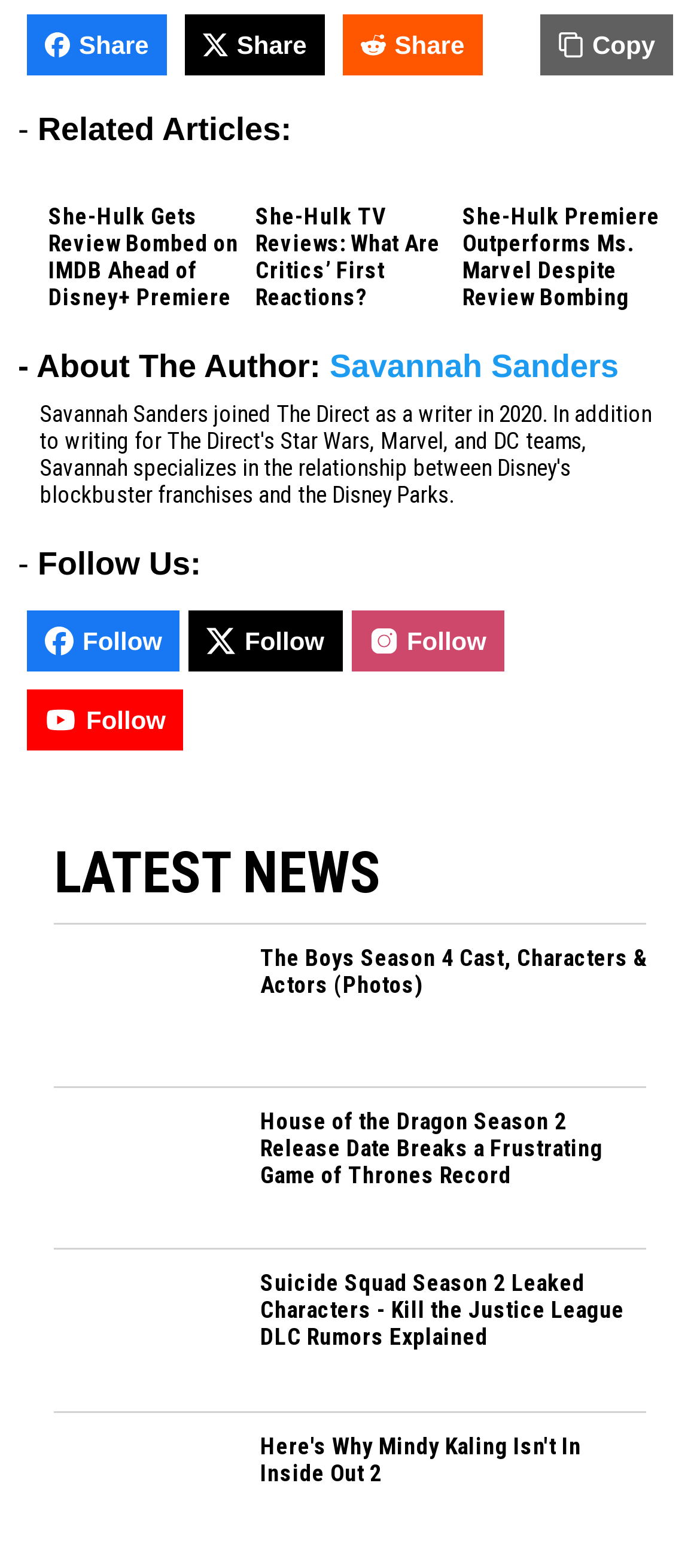Please answer the following question using a single word or phrase: 
Who is the author of the article?

Savannah Sanders